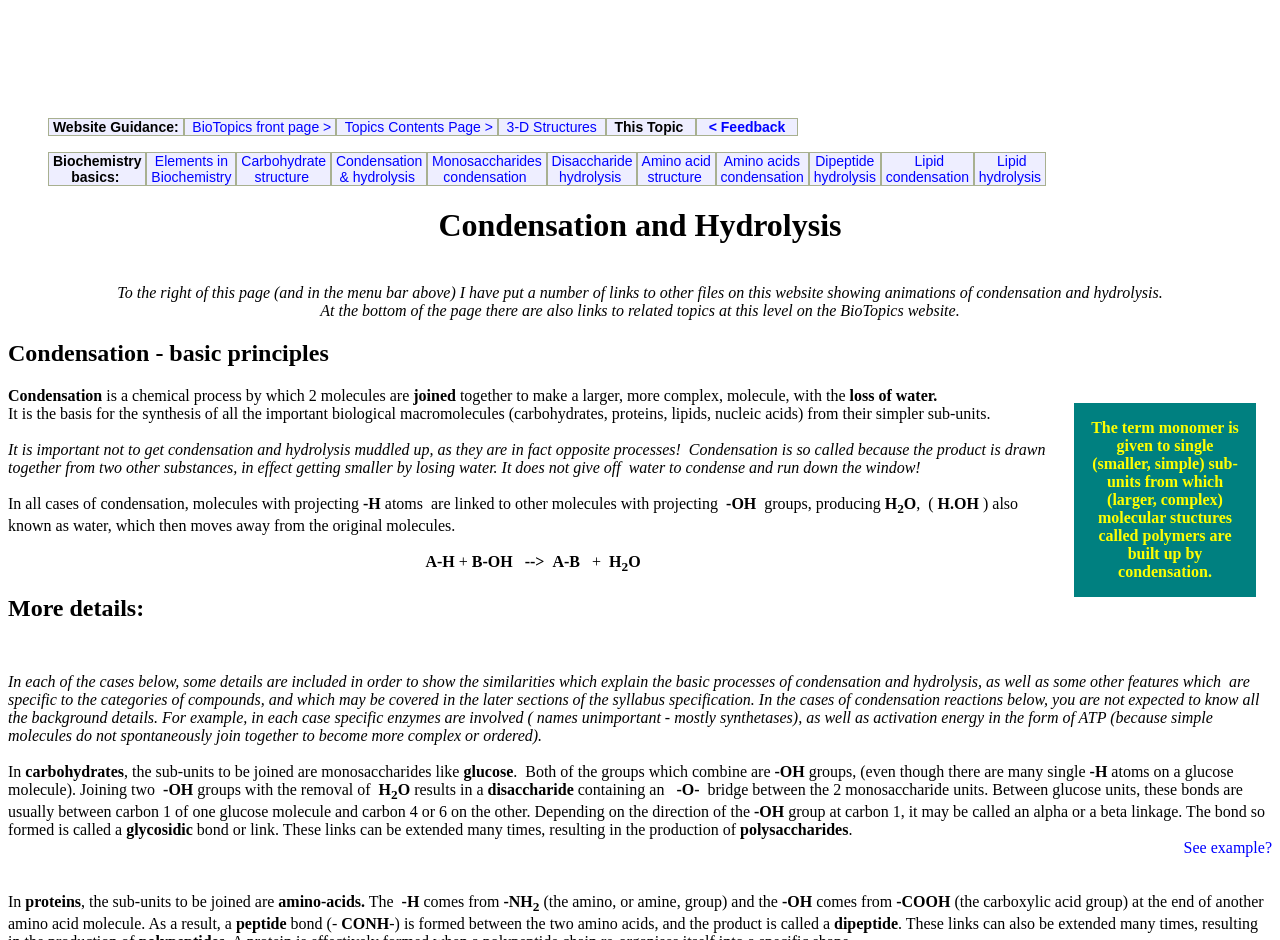Locate and generate the text content of the webpage's heading.

Condensation and Hydrolysis